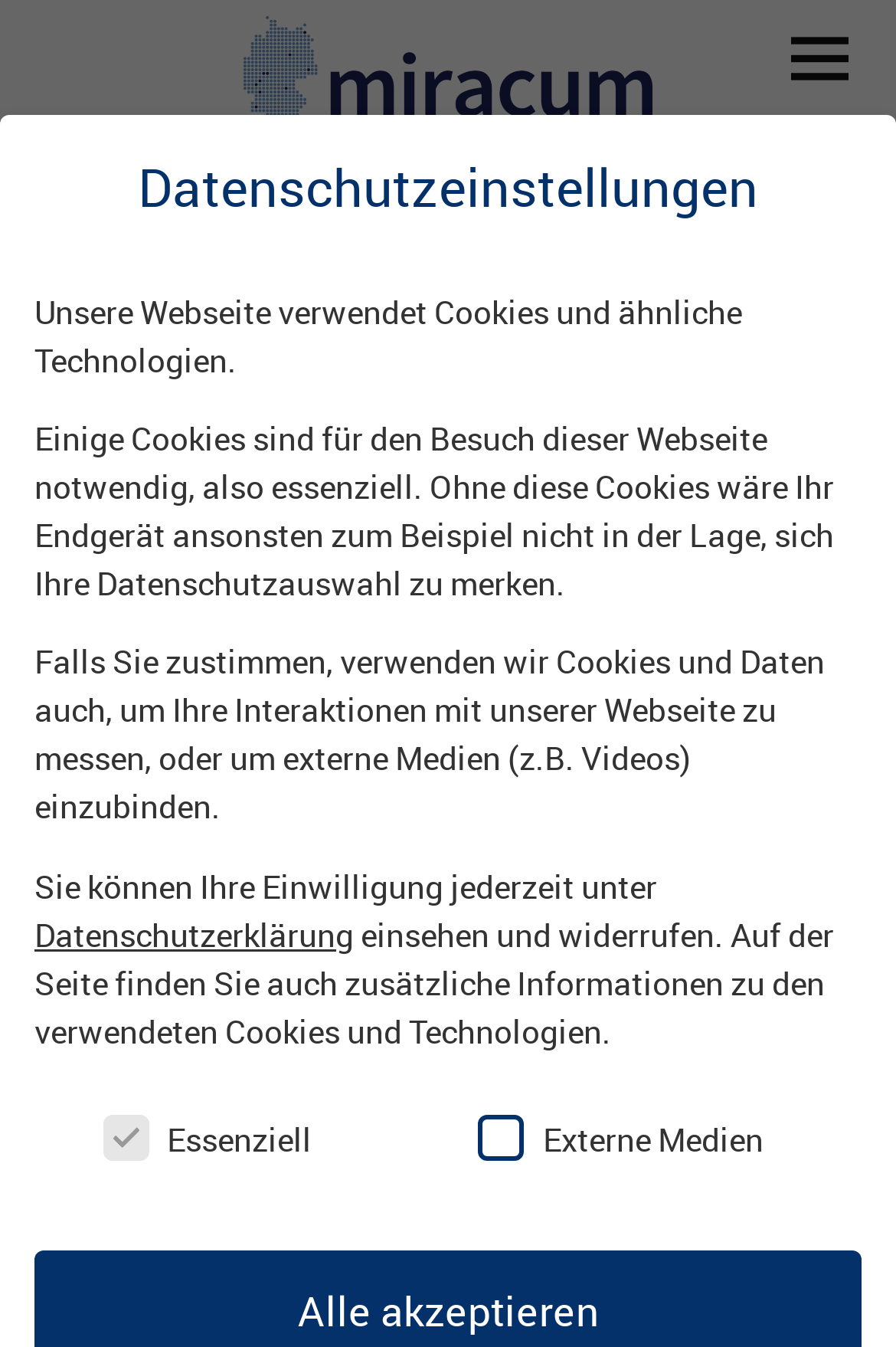Summarize the webpage comprehensively, mentioning all visible components.

The webpage is about the MIRACUM consortium receiving a funding of €32.1 million for the German Medical Informatics Initiative (MI-I). At the top left, there is a link to "MIRACUM" accompanied by an image with the same name. On the top right, there is a button with a menu icon.

Below the top section, there is a header area that spans almost the entire width of the page. It contains a heading that announces the funding news, followed by a link to the date "10. JULI 2017". 

Underneath the header area, there is a block of text that summarizes the funding announcement, explaining that the MIRACUM consortium will receive funding for establishing data integration centers and strengthening medical informatics in Germany.

To the right of the summary text, there is a section with a heading "Datenschutzeinstellungen" (Data Protection Settings). This section contains several paragraphs of text explaining the use of cookies and similar technologies on the website. There are also checkboxes for essential and external media cookies, with the essential cookies checkbox already checked.

At the very bottom of the page, there is a group of elements related to data protection settings, including a link to the "Datenschutzerklärung" (Data Protection Declaration) and additional information about the used cookies and technologies.